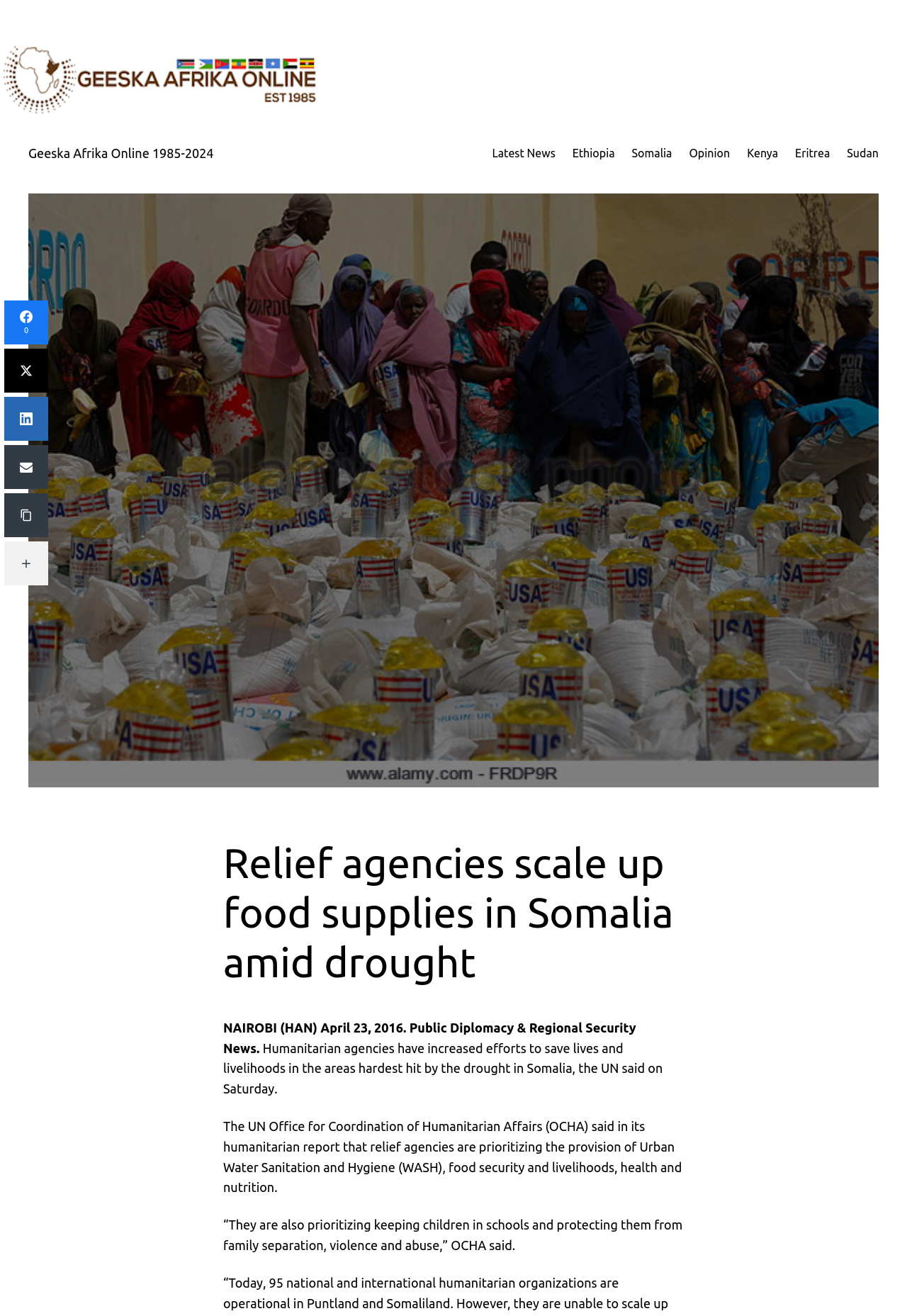Determine the bounding box coordinates of the clickable element necessary to fulfill the instruction: "Click on 'Latest News'". Provide the coordinates as four float numbers within the 0 to 1 range, i.e., [left, top, right, bottom].

[0.543, 0.11, 0.612, 0.124]